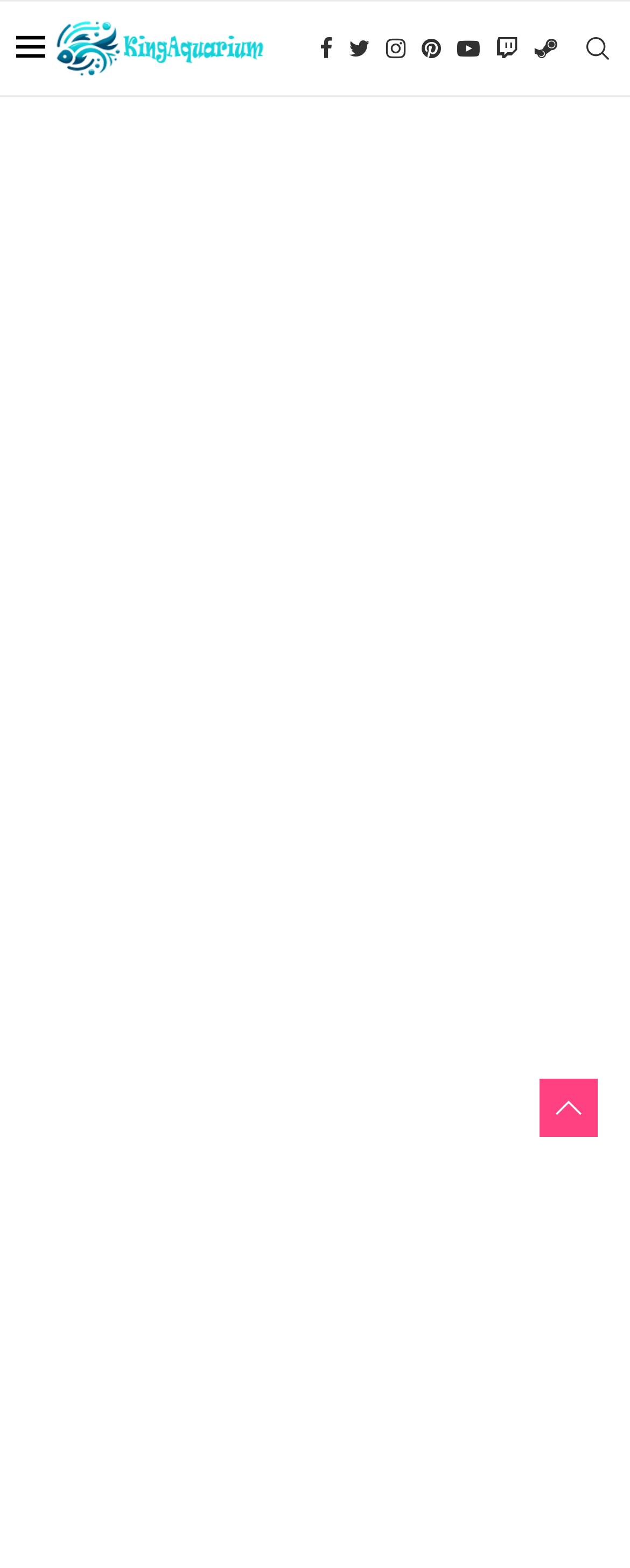Locate the bounding box coordinates of the element that should be clicked to execute the following instruction: "Follow on Facebook".

[0.508, 0.001, 0.528, 0.061]